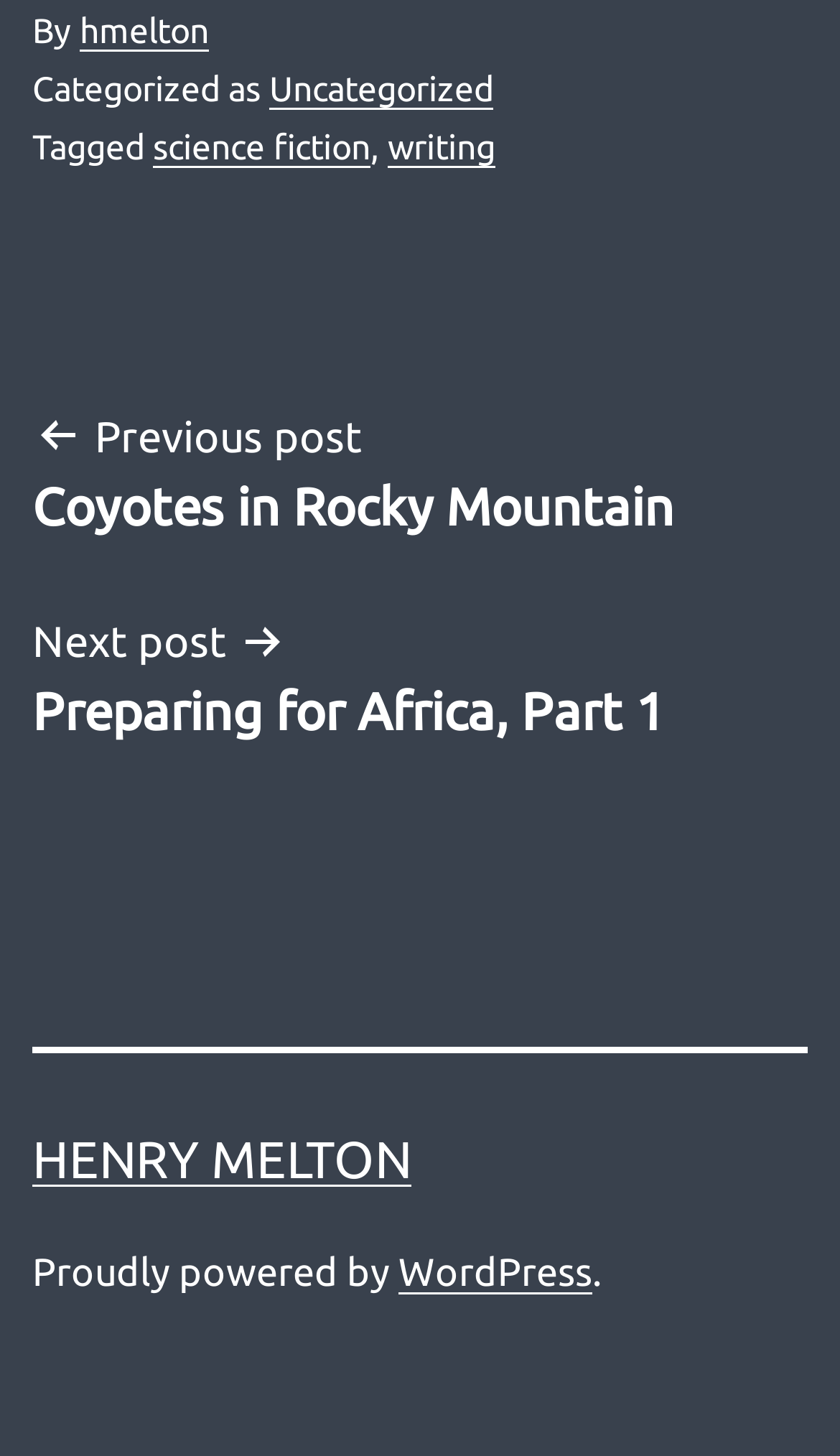Using the details from the image, please elaborate on the following question: What is the title of the previous post?

The title of the previous post is 'Coyotes in Rocky Mountain' as indicated by the link 'Previous post Coyotes in Rocky Mountain' in the post navigation section.